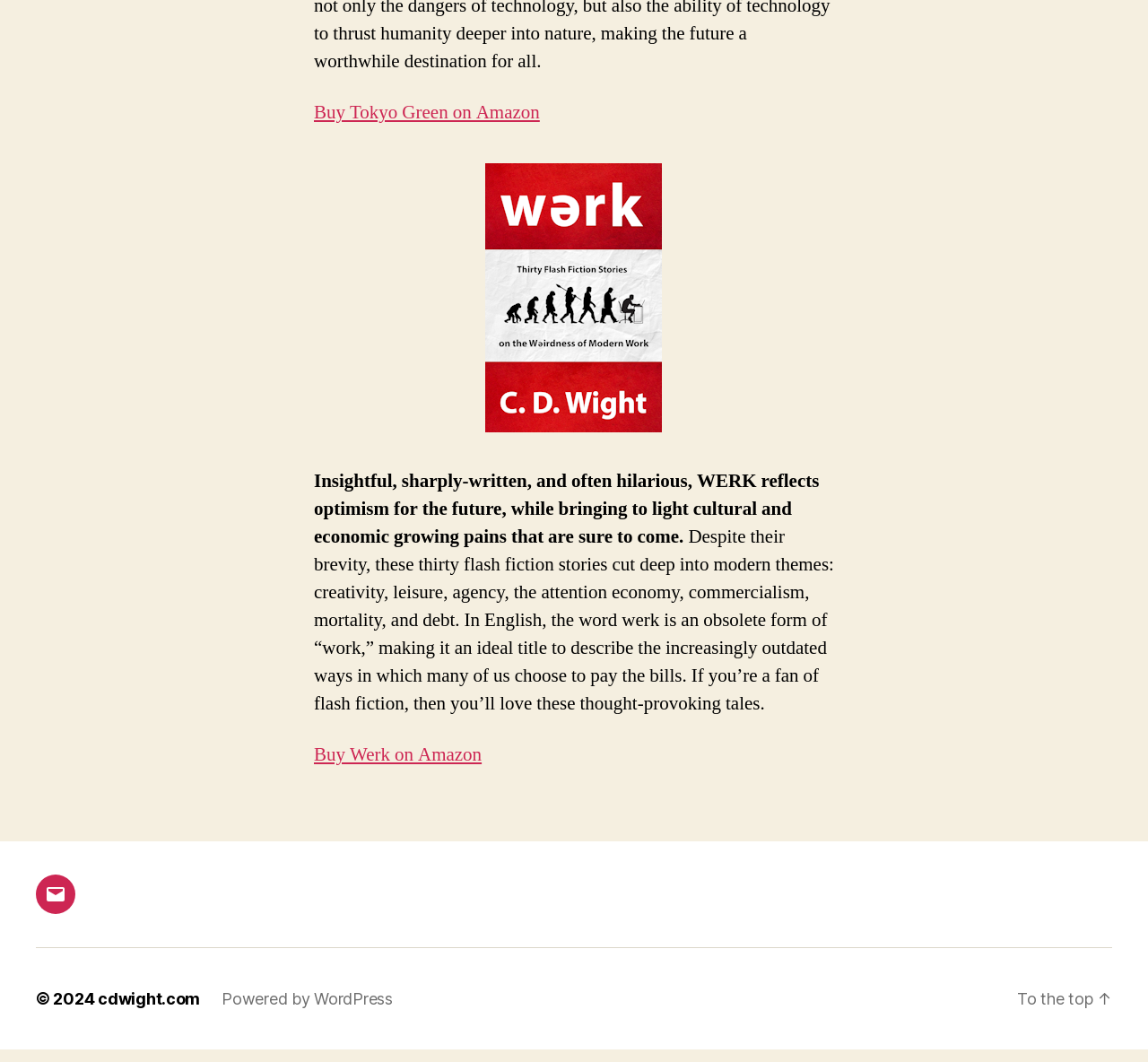What is the name of the website's platform?
Using the visual information from the image, give a one-word or short-phrase answer.

WordPress